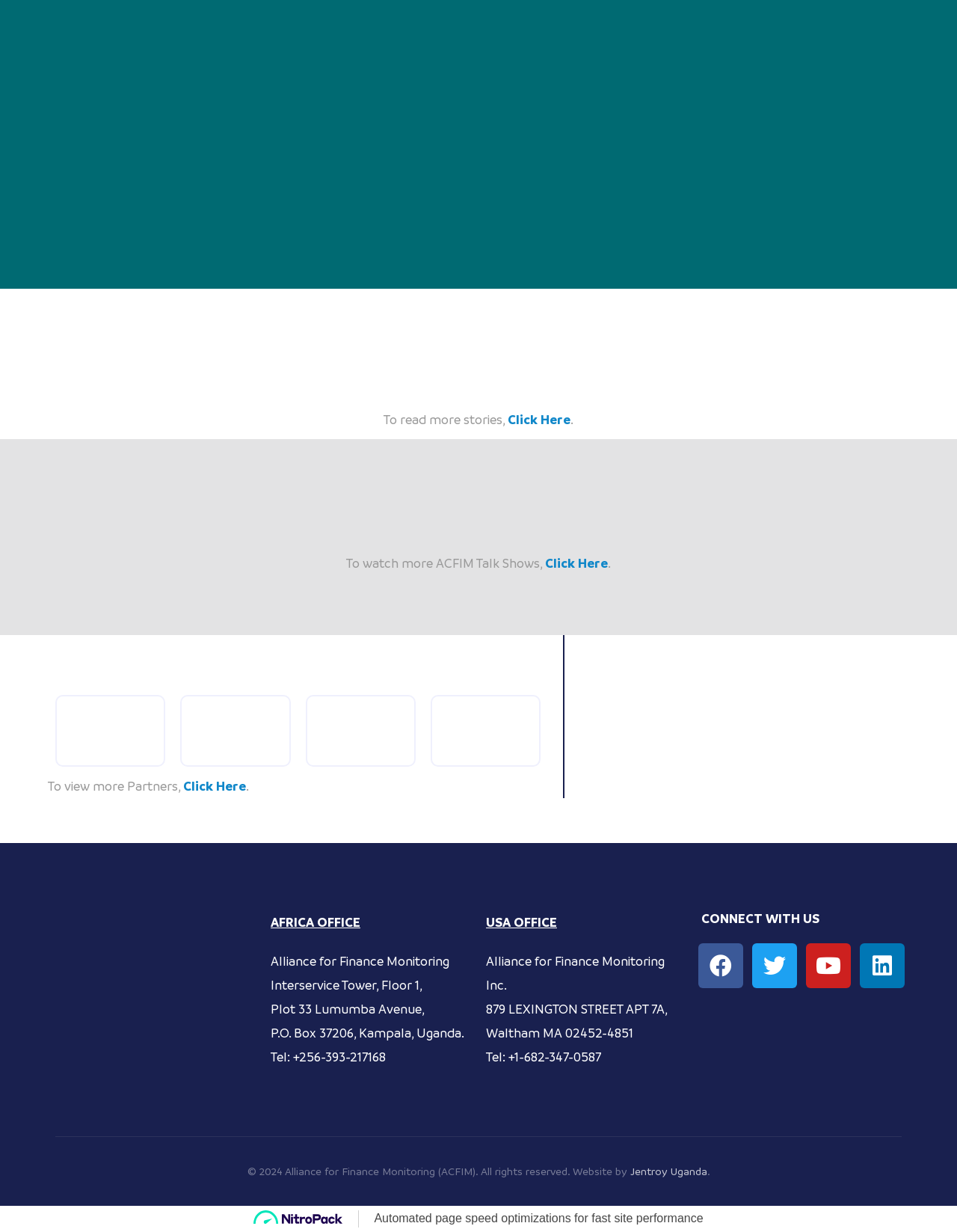What are the social media platforms listed?
Please answer the question with a detailed response using the information from the screenshot.

The social media platforms are listed in the 'CONNECT WITH US' section, which includes links to Facebook, Twitter, Youtube, and Linkedin, each with their respective icons.